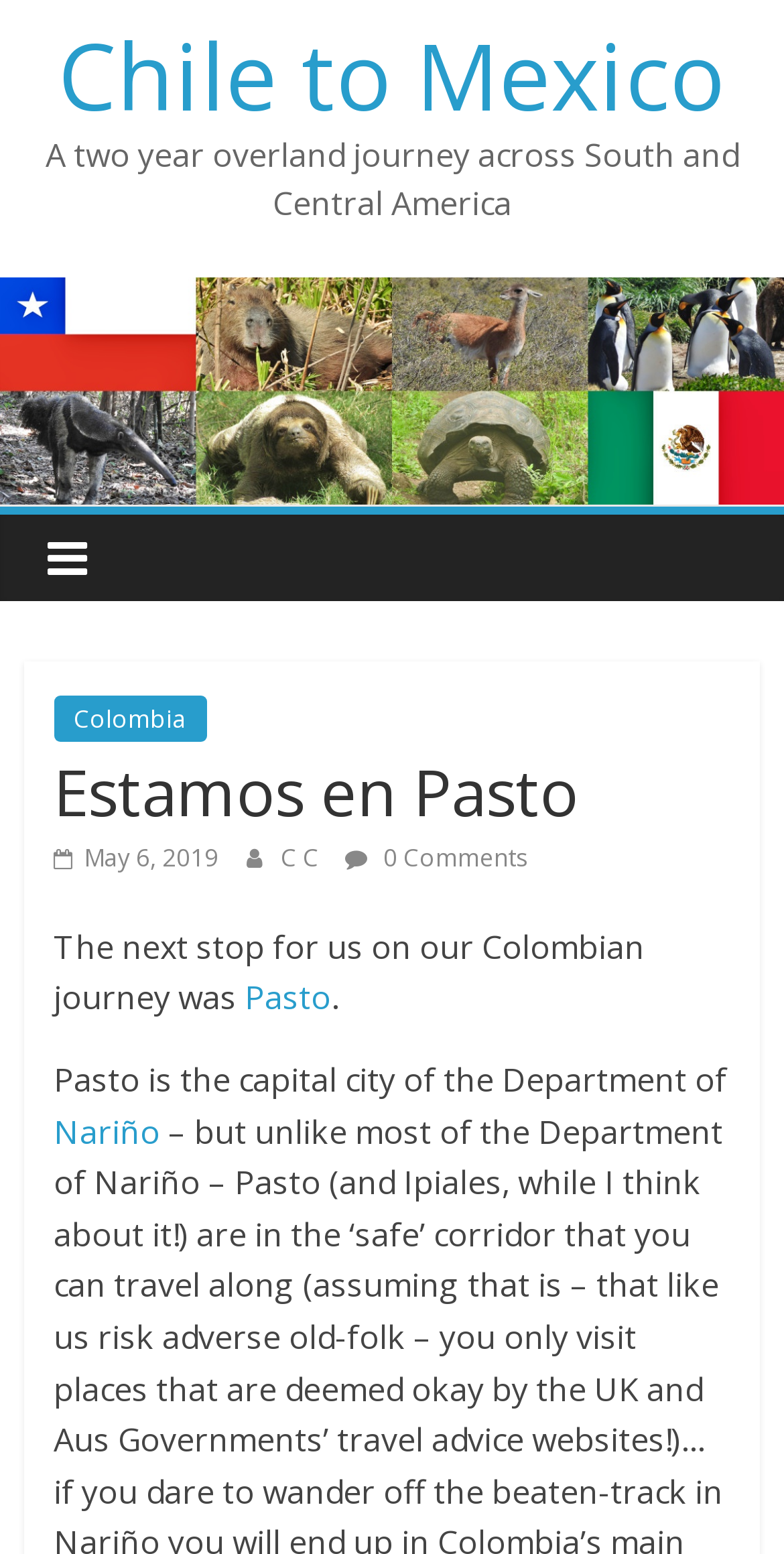Provide the bounding box coordinates of the HTML element described as: "Chile to Mexico". The bounding box coordinates should be four float numbers between 0 and 1, i.e., [left, top, right, bottom].

[0.074, 0.008, 0.926, 0.088]